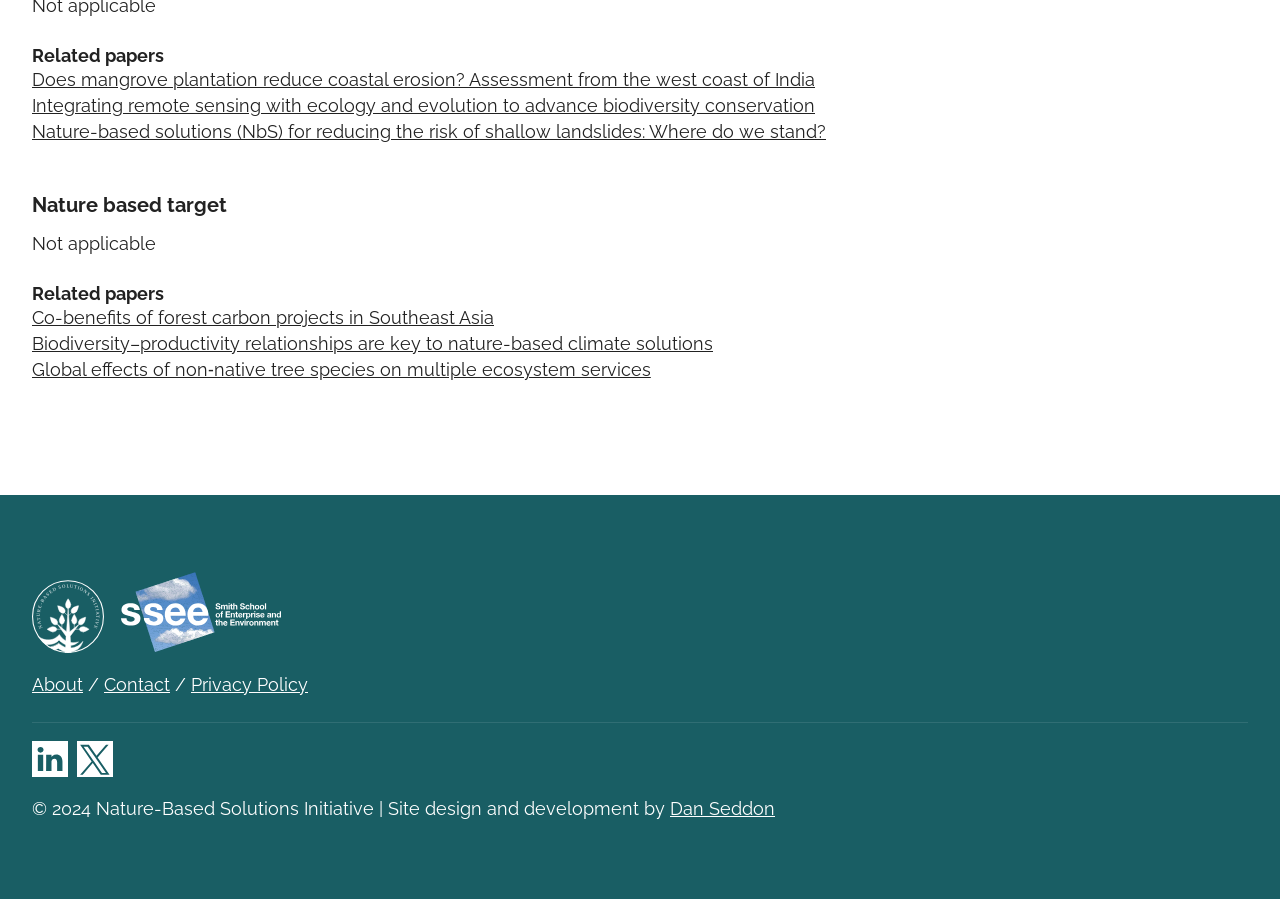How many logos are at the bottom of the webpage?
Using the information presented in the image, please offer a detailed response to the question.

At the bottom of the webpage, there are four logos: 'NbSI - Mangrove and sea - logo', 'Smith School - Diamond cloud - logo', 'LinedIn logo', and 'X logo'.